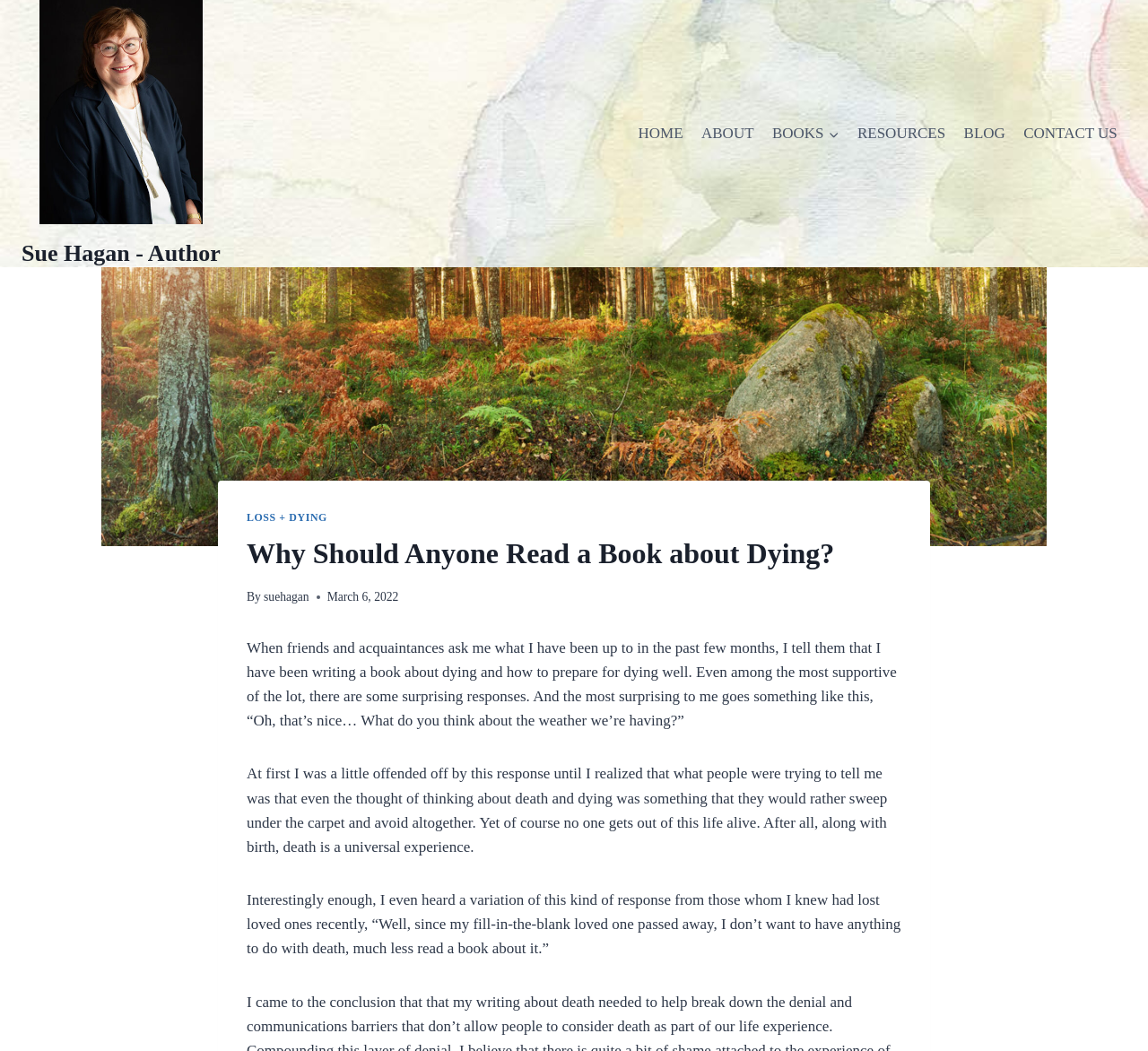Locate the bounding box coordinates of the segment that needs to be clicked to meet this instruction: "contact us".

[0.884, 0.107, 0.981, 0.147]